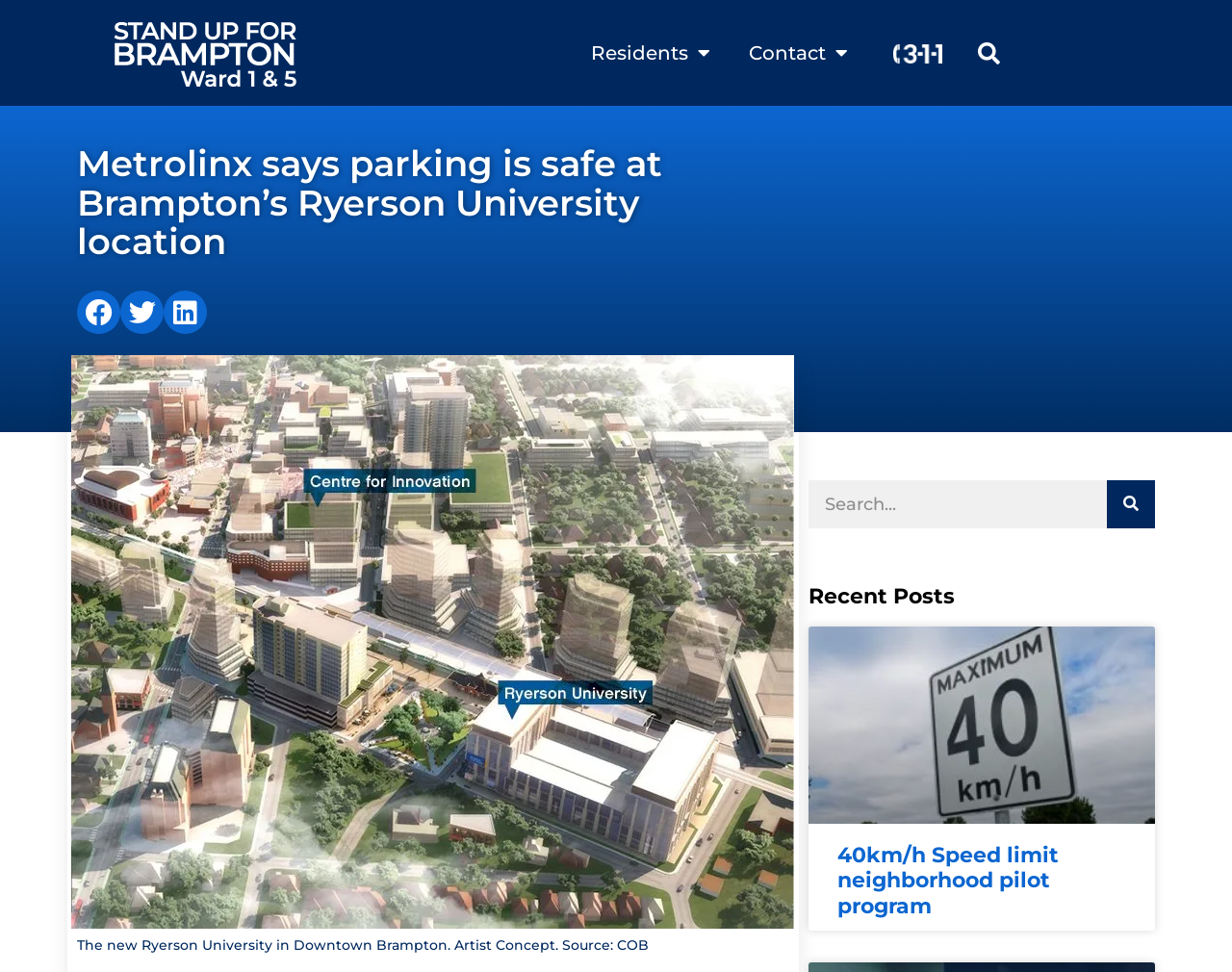Please answer the following question as detailed as possible based on the image: 
What is the title of the recent post?

I found the title of the recent post by looking at the heading under the 'Recent Posts' section, which says '40km/h Speed limit neighborhood pilot program'.